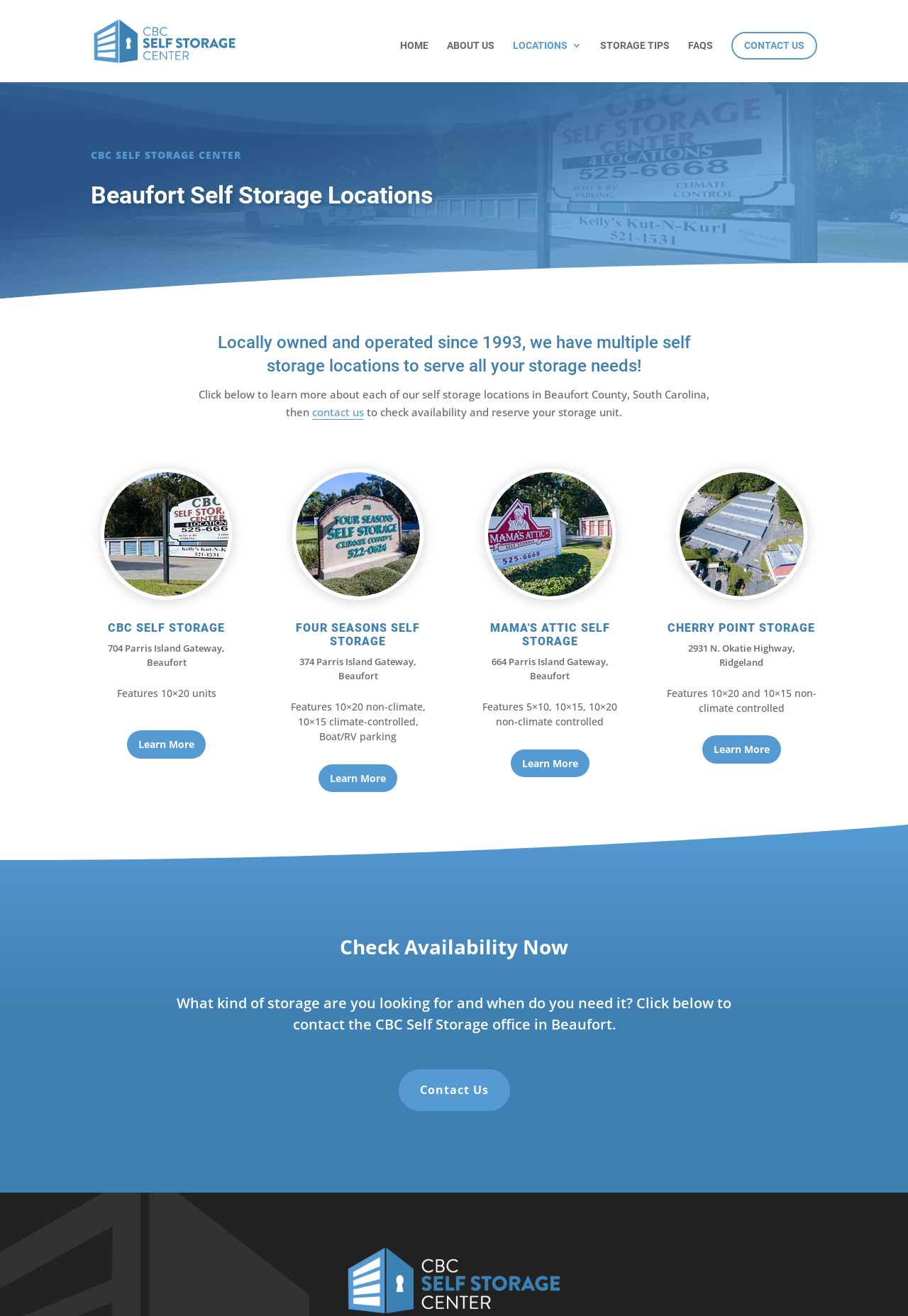What is the contact information provided on the webpage?
Answer briefly with a single word or phrase based on the image.

Phone number and contact us link